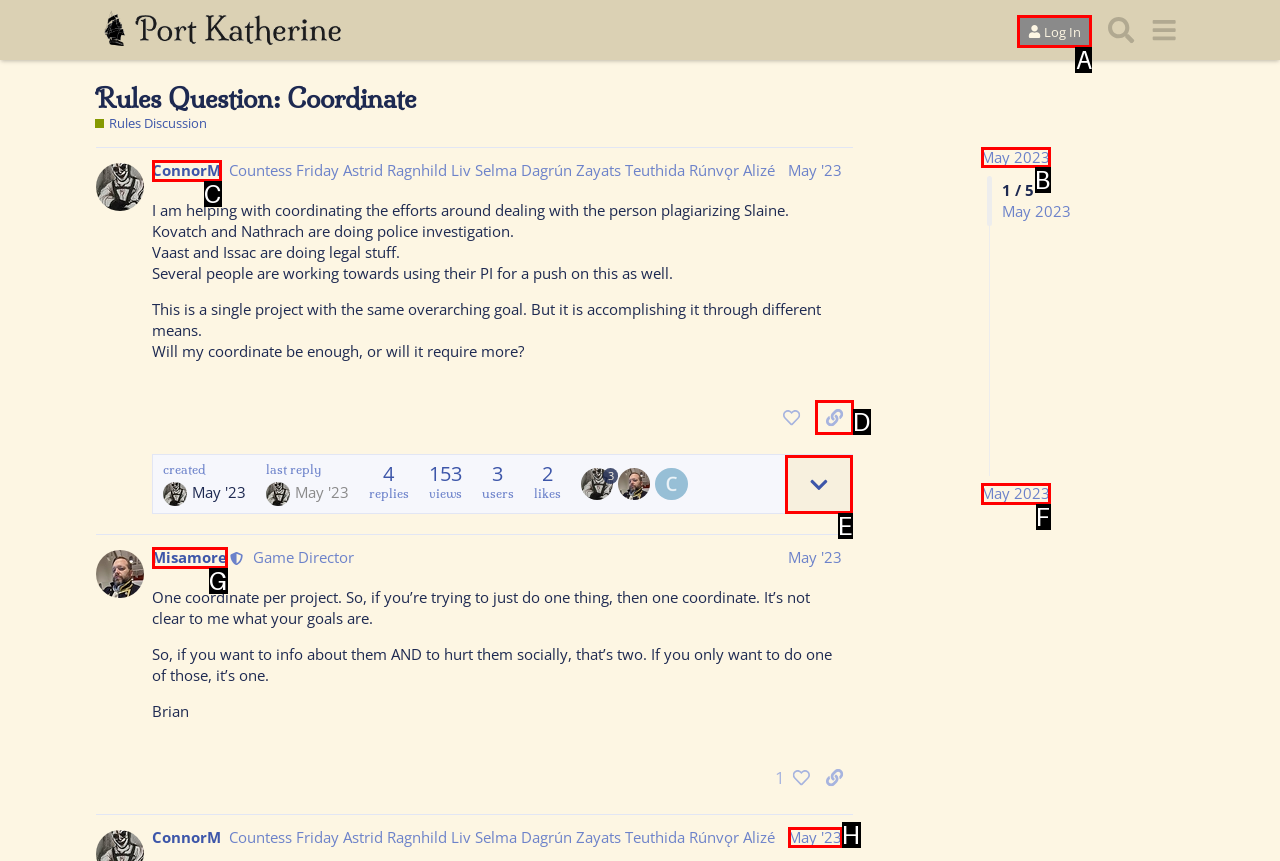Out of the given choices, which letter corresponds to the UI element required to Log in to the forum? Answer with the letter.

A